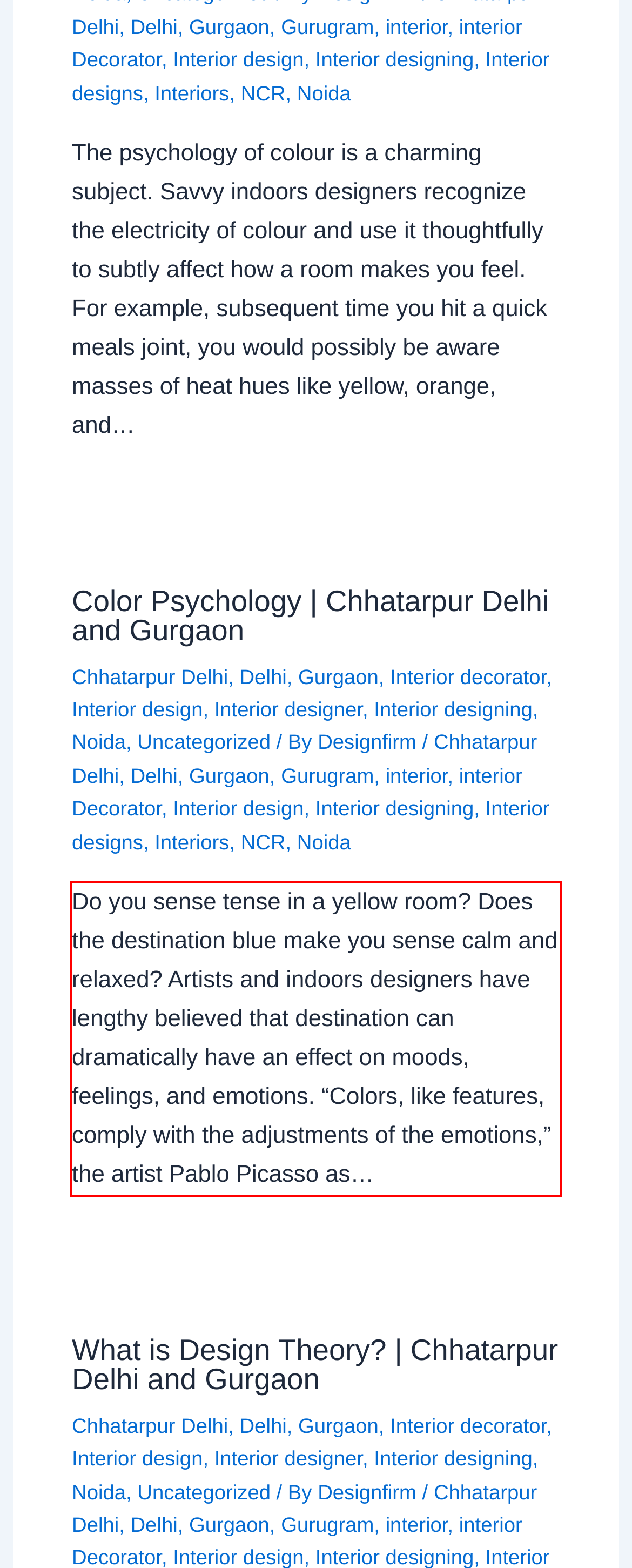Please recognize and transcribe the text located inside the red bounding box in the webpage image.

Do you sense tense in a yellow room? Does the destination blue make you sense calm and relaxed? Artists and indoors designers have lengthy believed that destination can dramatically have an effect on moods, feelings, and emotions. “Colors, like features, comply with the adjustments of the emotions,” the artist Pablo Picasso as…